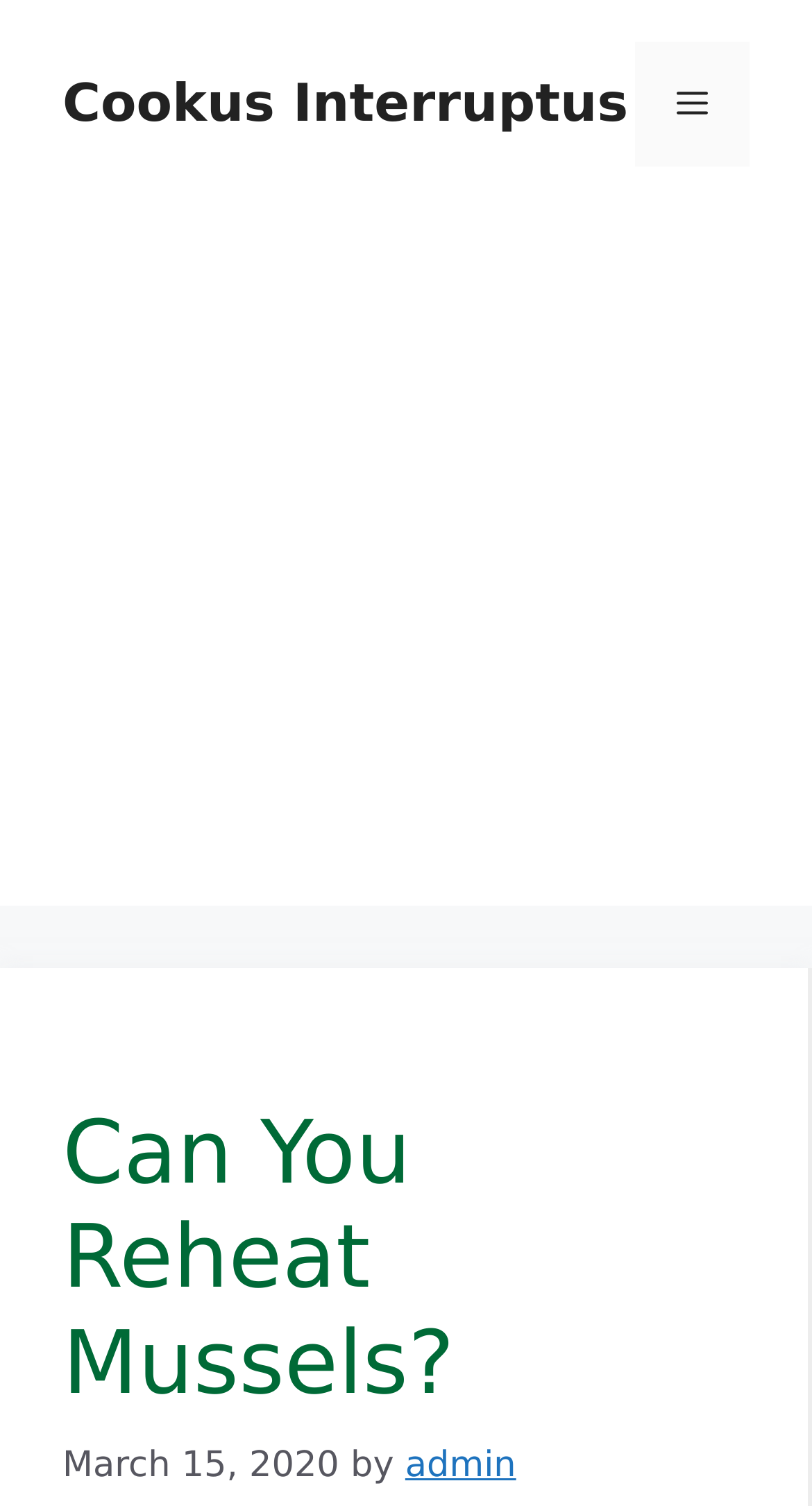Describe the webpage in detail, including text, images, and layout.

The webpage is about reheating mussels, with a focus on answering the question "can you reheat mussels?" At the top of the page, there is a banner that spans the entire width, containing a link to the website "Cookus Interruptus" on the left side and a mobile toggle button on the right side. Below the banner, there is an advertisement iframe that takes up the full width of the page.

The main content of the page is headed by a large heading that reads "Can You Reheat Mussels?" which is positioned near the top of the page. Below the heading, there is a timestamp indicating that the article was published on March 15, 2020, followed by the author's name "admin" which is a clickable link. The rest of the page is likely to contain the article's content, but the exact details are not provided in the accessibility tree.